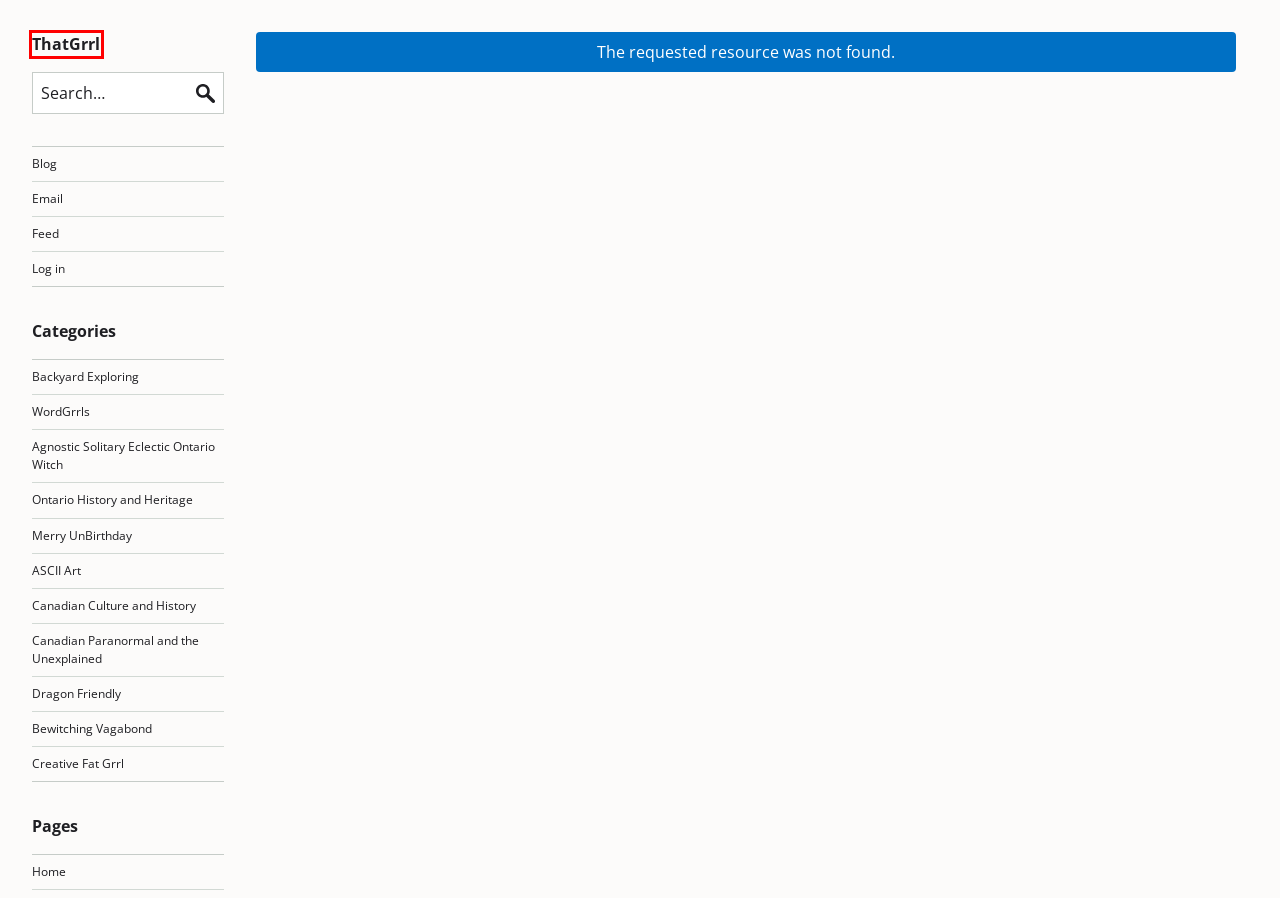Inspect the provided webpage screenshot, concentrating on the element within the red bounding box. Select the description that best represents the new webpage after you click the highlighted element. Here are the candidates:
A. Posts in category “Canadian Culture and History” | ThatGrrl
B. ThatGrrl
C. Home | ThatGrrl
D. Log in | ThatGrrl
E. Posts in category “Ontario History and Heritage” | ThatGrrl
F. Invalid Category | ThatGrrl
G. Posts in category “ASCII Art” | ThatGrrl
H. Posts in category “Backyard Exploring” | ThatGrrl

B